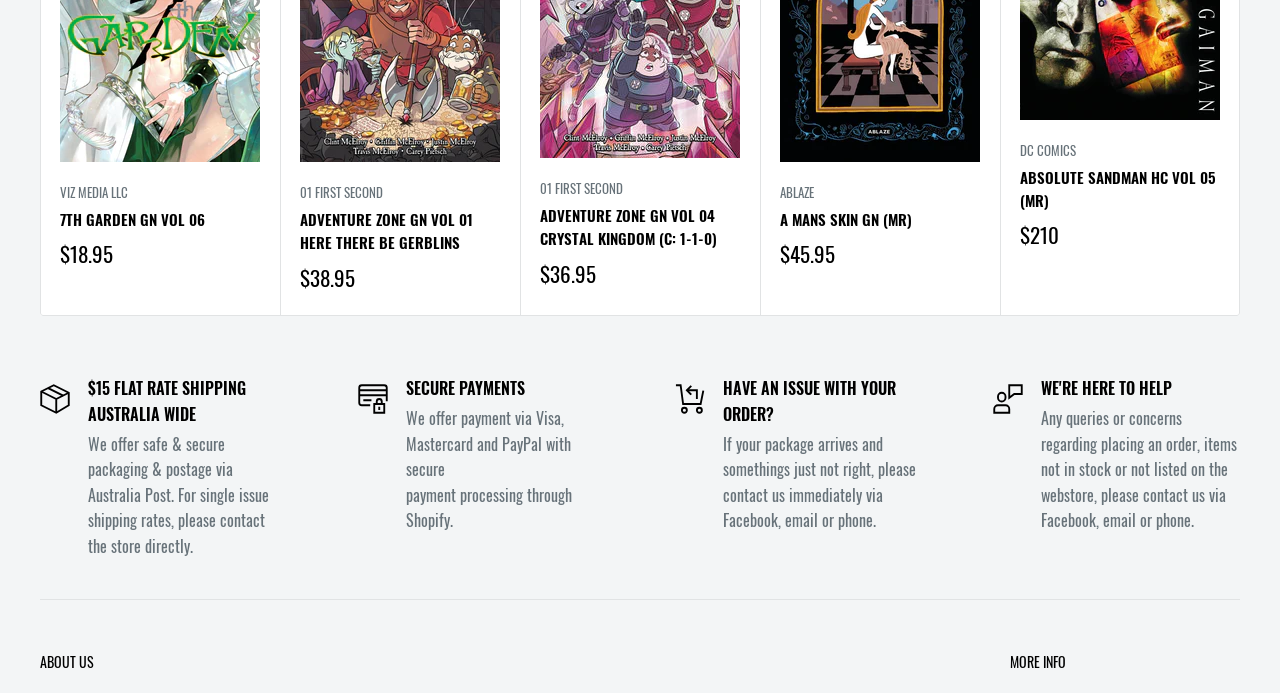What payment methods are accepted?
Based on the screenshot, provide a one-word or short-phrase response.

Visa, Mastercard, PayPal